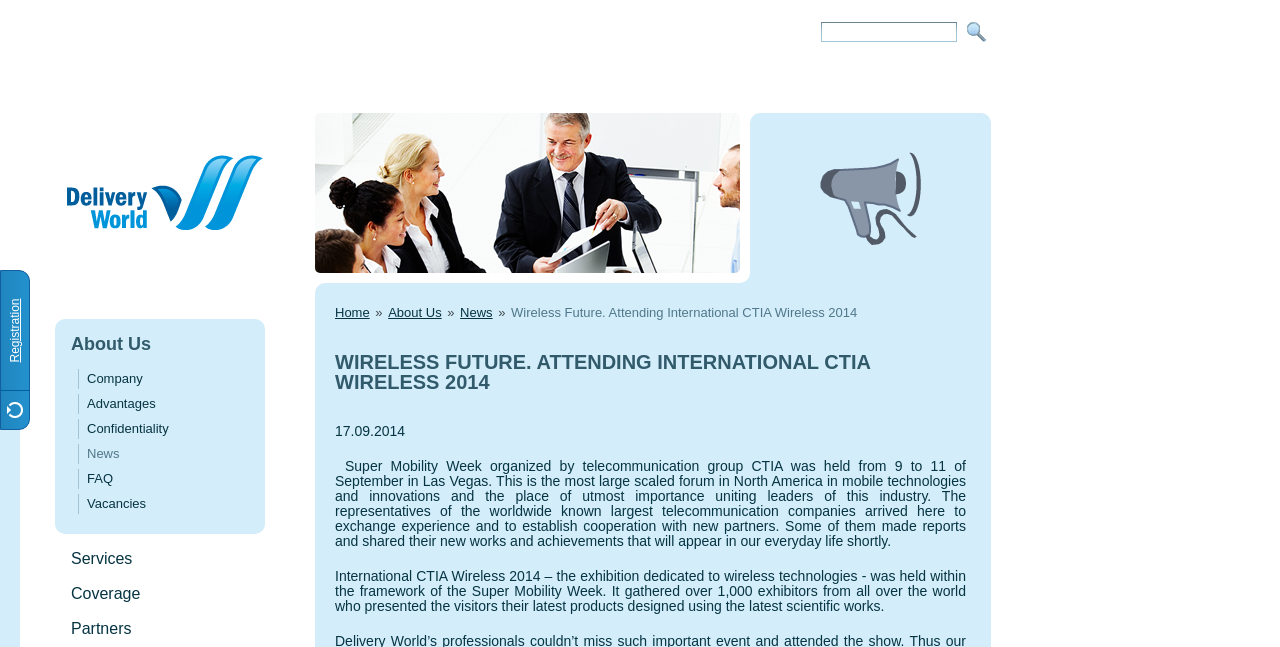Kindly respond to the following question with a single word or a brief phrase: 
Where was the Super Mobility Week held?

Las Vegas